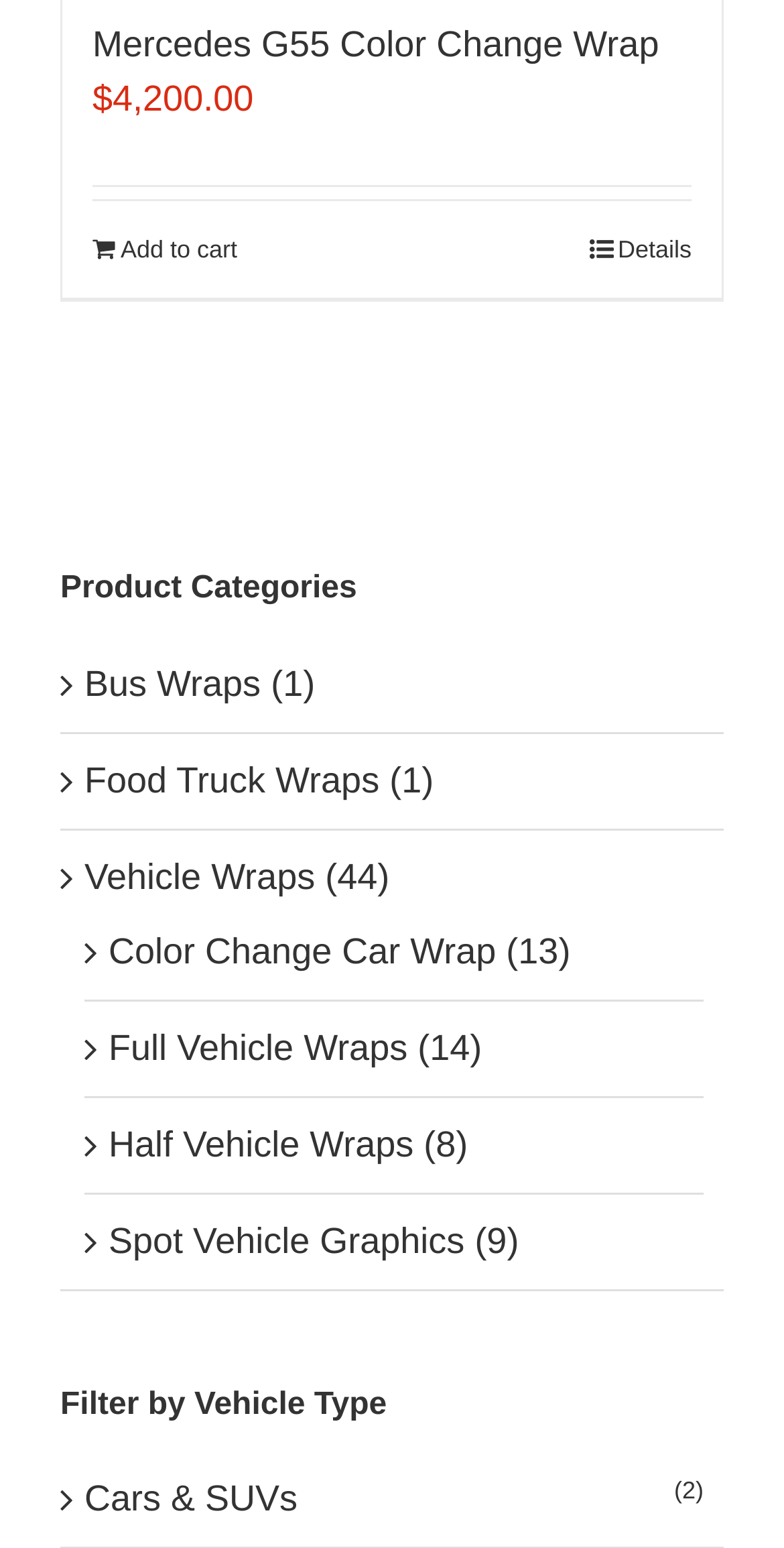How many product categories are listed?
Based on the image, answer the question in a detailed manner.

The number of product categories can be determined by counting the number of links under the heading 'Product Categories'. There are 6 links: Bus Wraps, Food Truck Wraps, Vehicle Wraps, Color Change Car Wrap, Full Vehicle Wraps, and Half Vehicle Wraps.